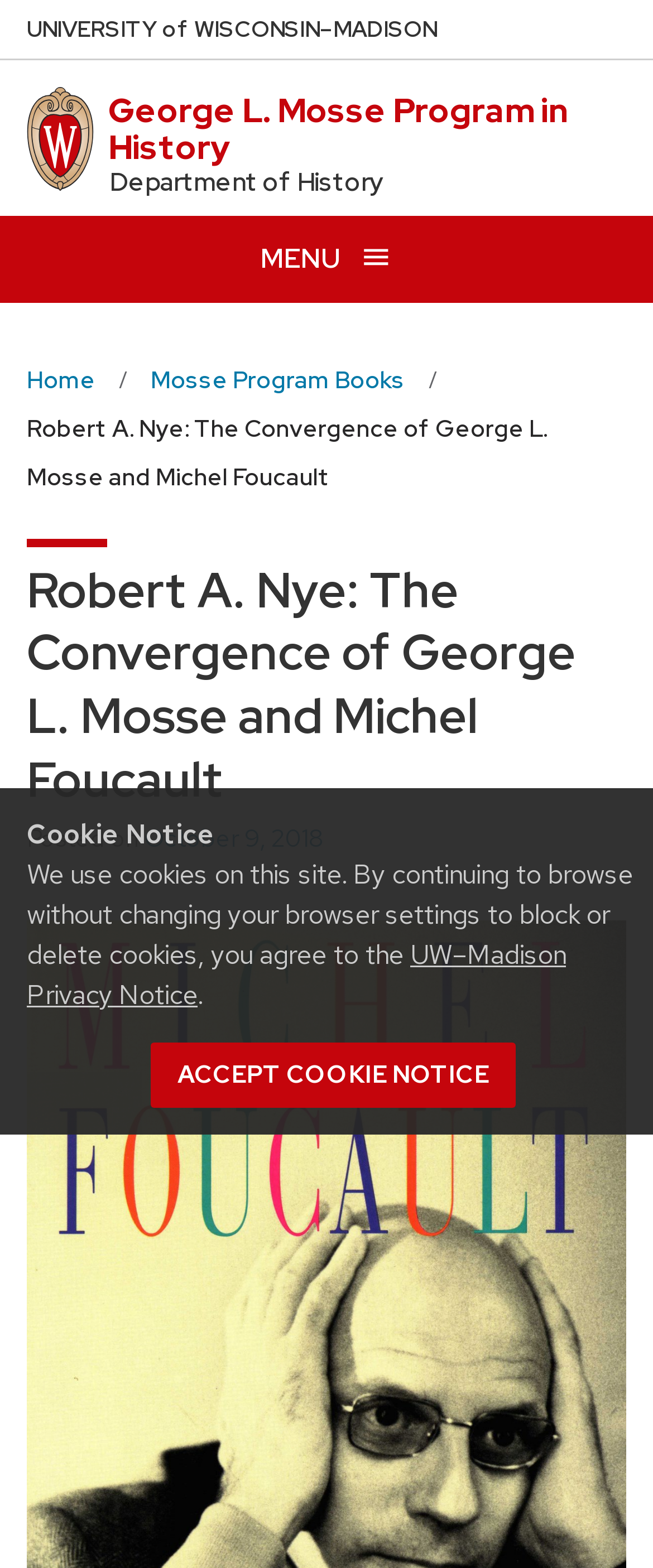Determine the bounding box coordinates of the clickable element to achieve the following action: 'View George L. Mosse Program in History'. Provide the coordinates as four float values between 0 and 1, formatted as [left, top, right, bottom].

[0.166, 0.057, 0.871, 0.108]